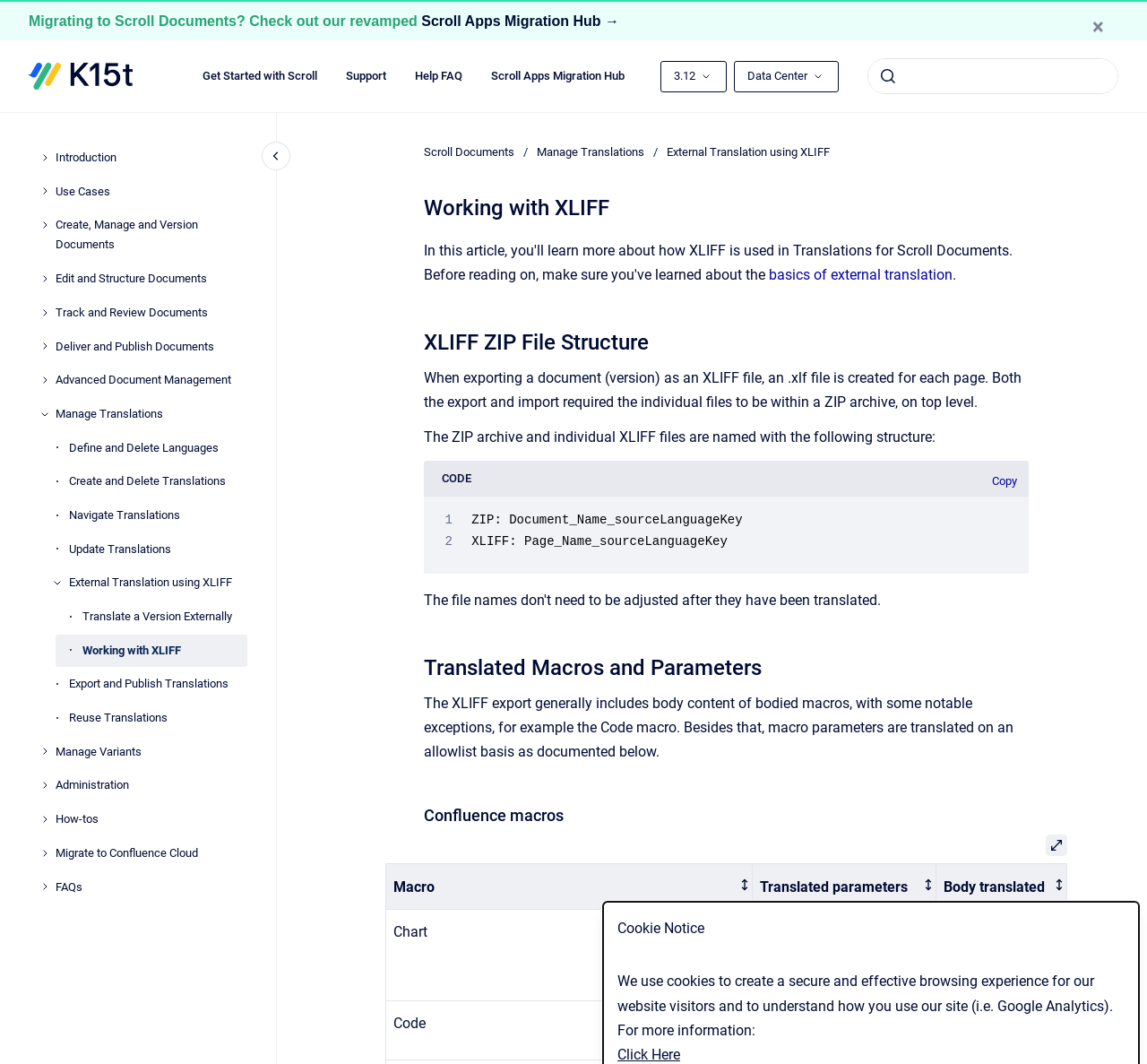Locate the bounding box coordinates of the element that needs to be clicked to carry out the instruction: "Open the table in a full screen dialog". The coordinates should be given as four float numbers ranging from 0 to 1, i.e., [left, top, right, bottom].

[0.912, 0.785, 0.93, 0.805]